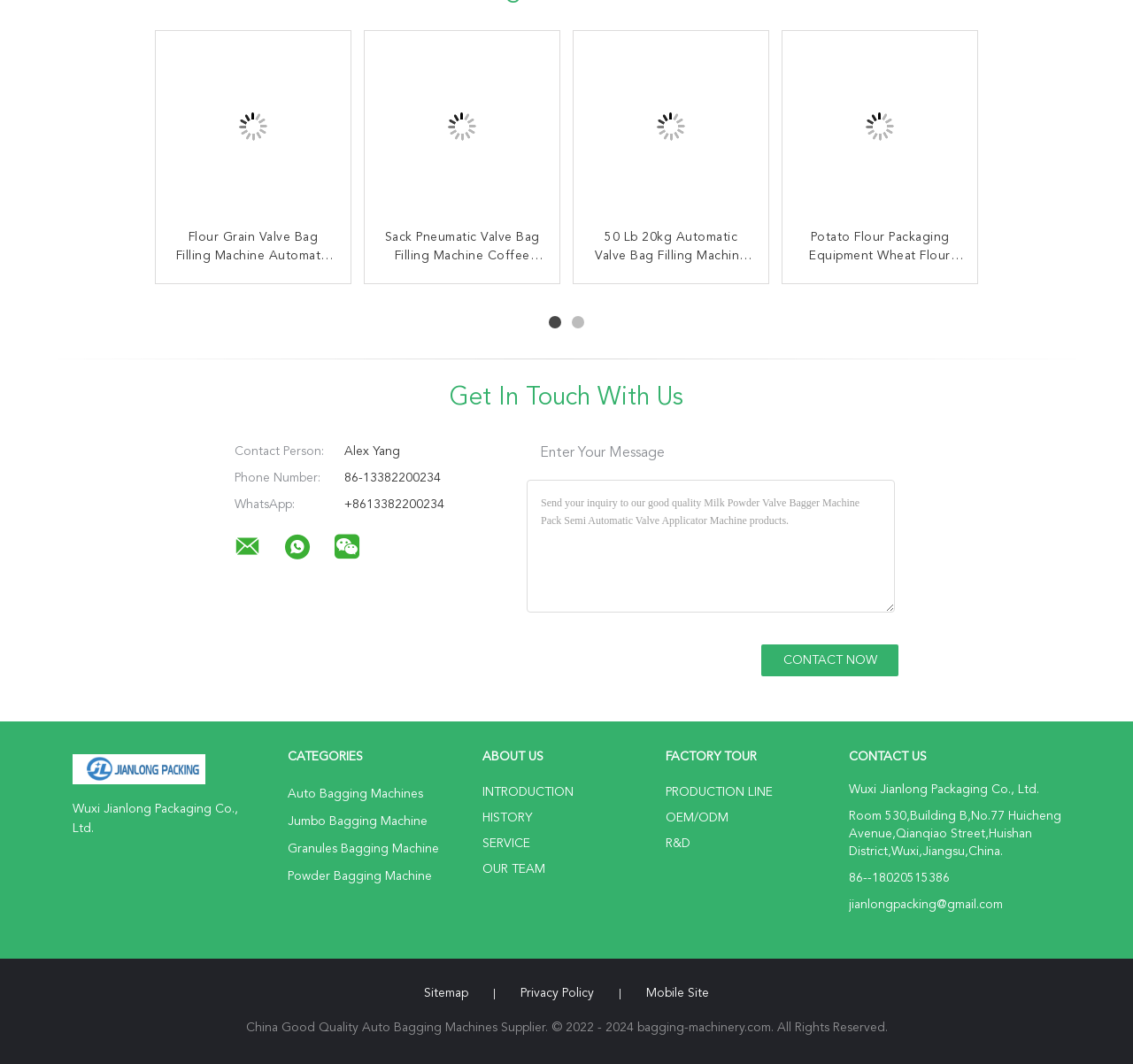Locate the bounding box coordinates of the clickable element to fulfill the following instruction: "Go to 'About' page". Provide the coordinates as four float numbers between 0 and 1 in the format [left, top, right, bottom].

None